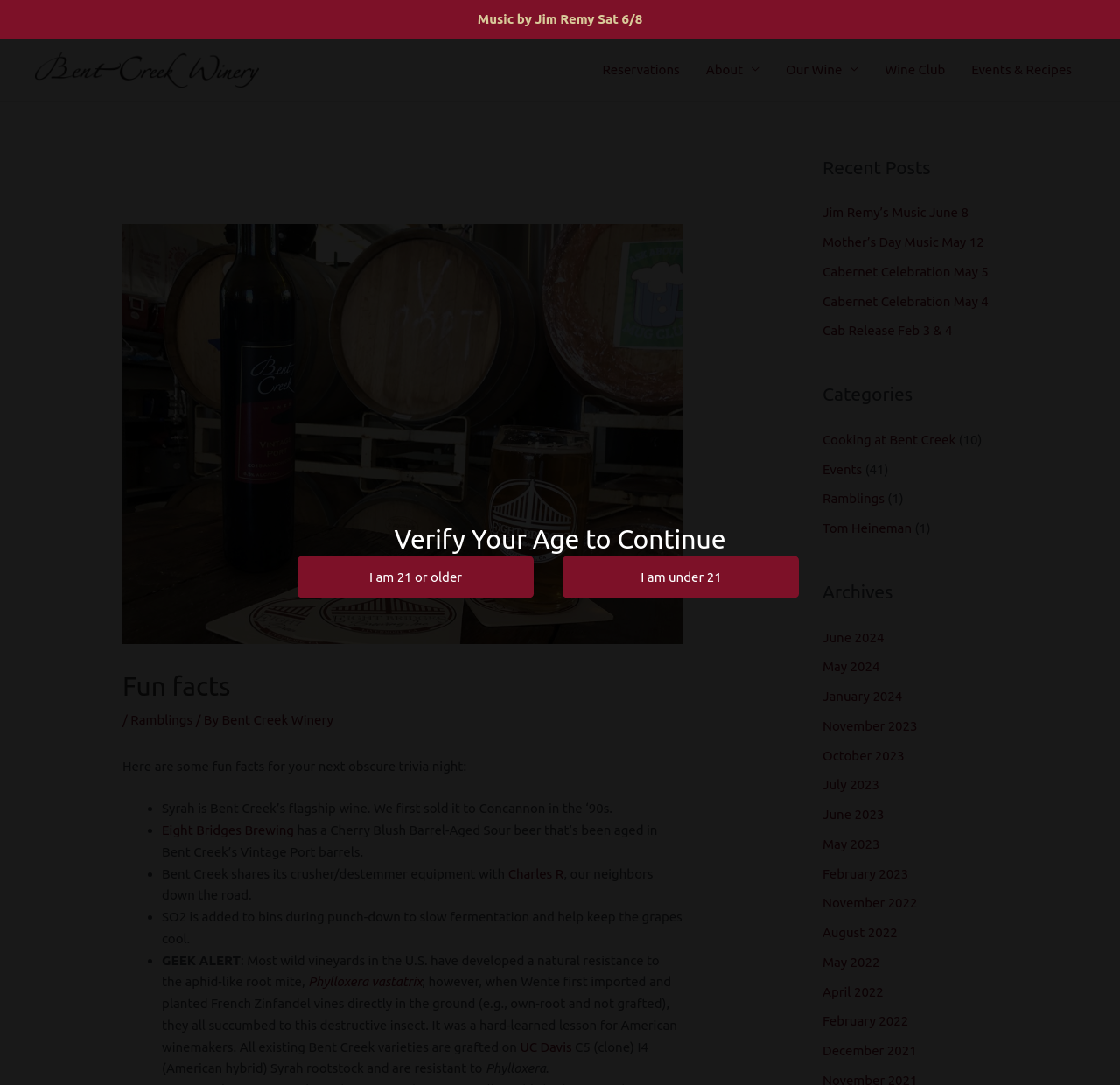Can you specify the bounding box coordinates for the region that should be clicked to fulfill this instruction: "Click on the Sentinel-1 link".

None